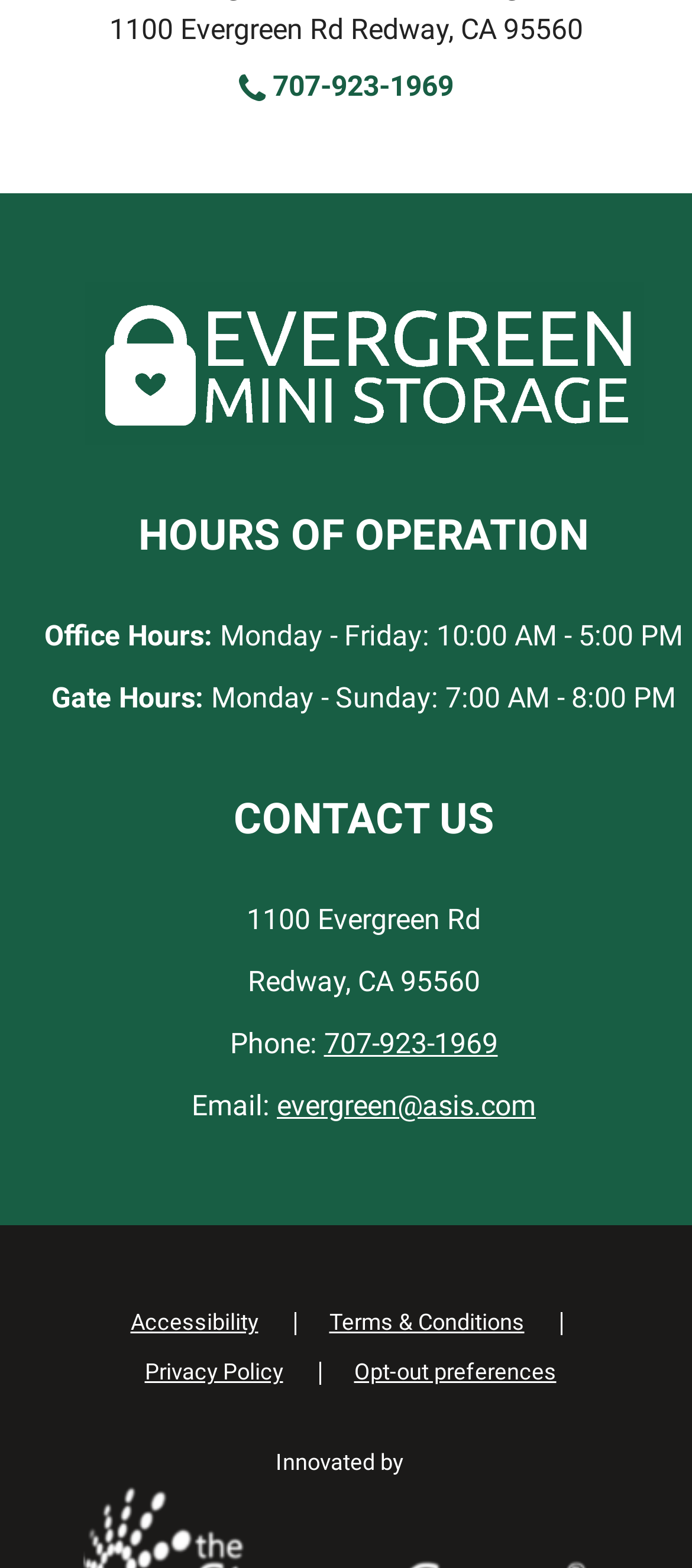Extract the bounding box coordinates of the UI element described: "Terms & Conditions". Provide the coordinates in the format [left, top, right, bottom] with values ranging from 0 to 1.

[0.463, 0.829, 0.771, 0.858]